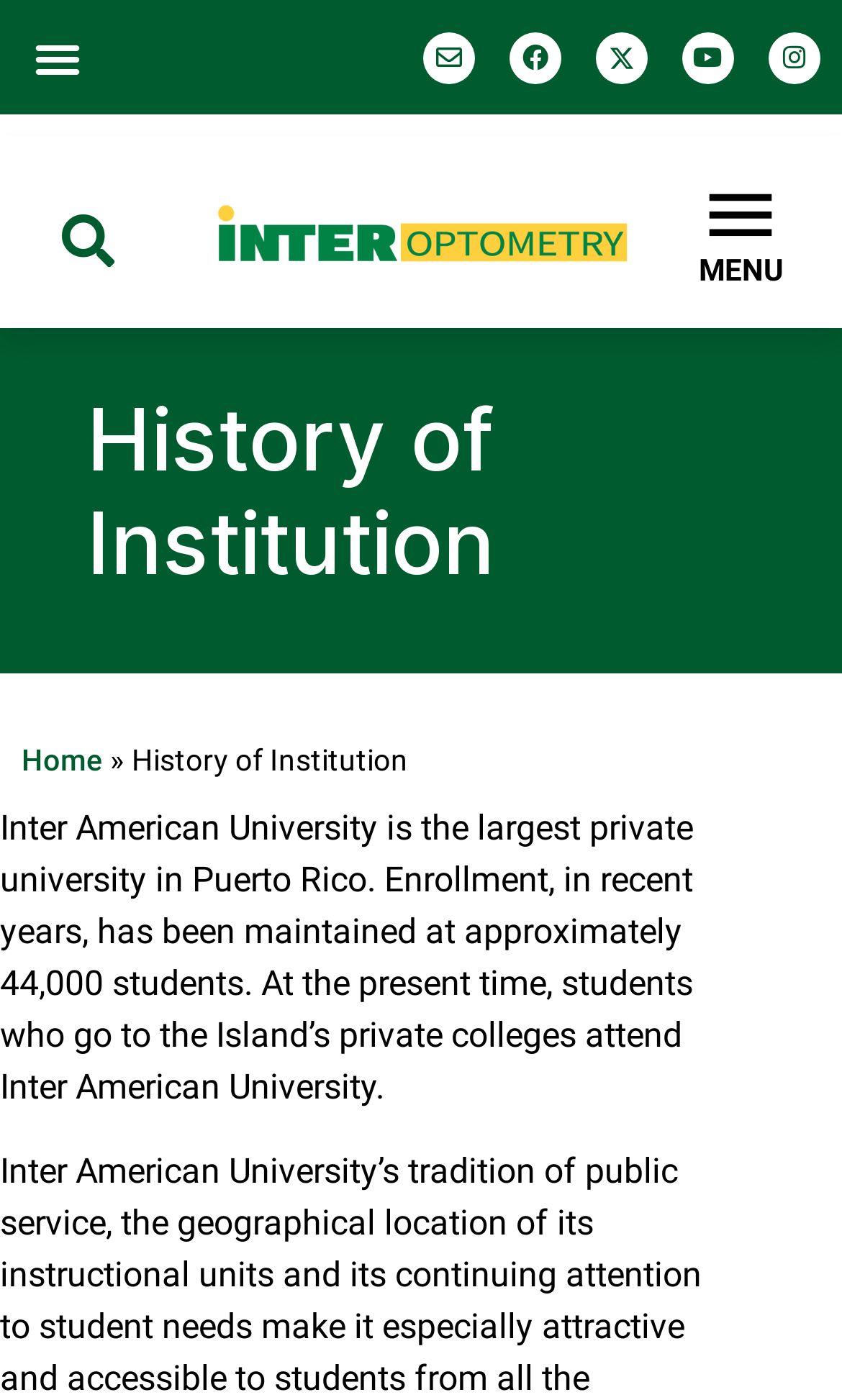Please identify the bounding box coordinates of the element I need to click to follow this instruction: "Watch on Youtube".

[0.81, 0.022, 0.872, 0.059]